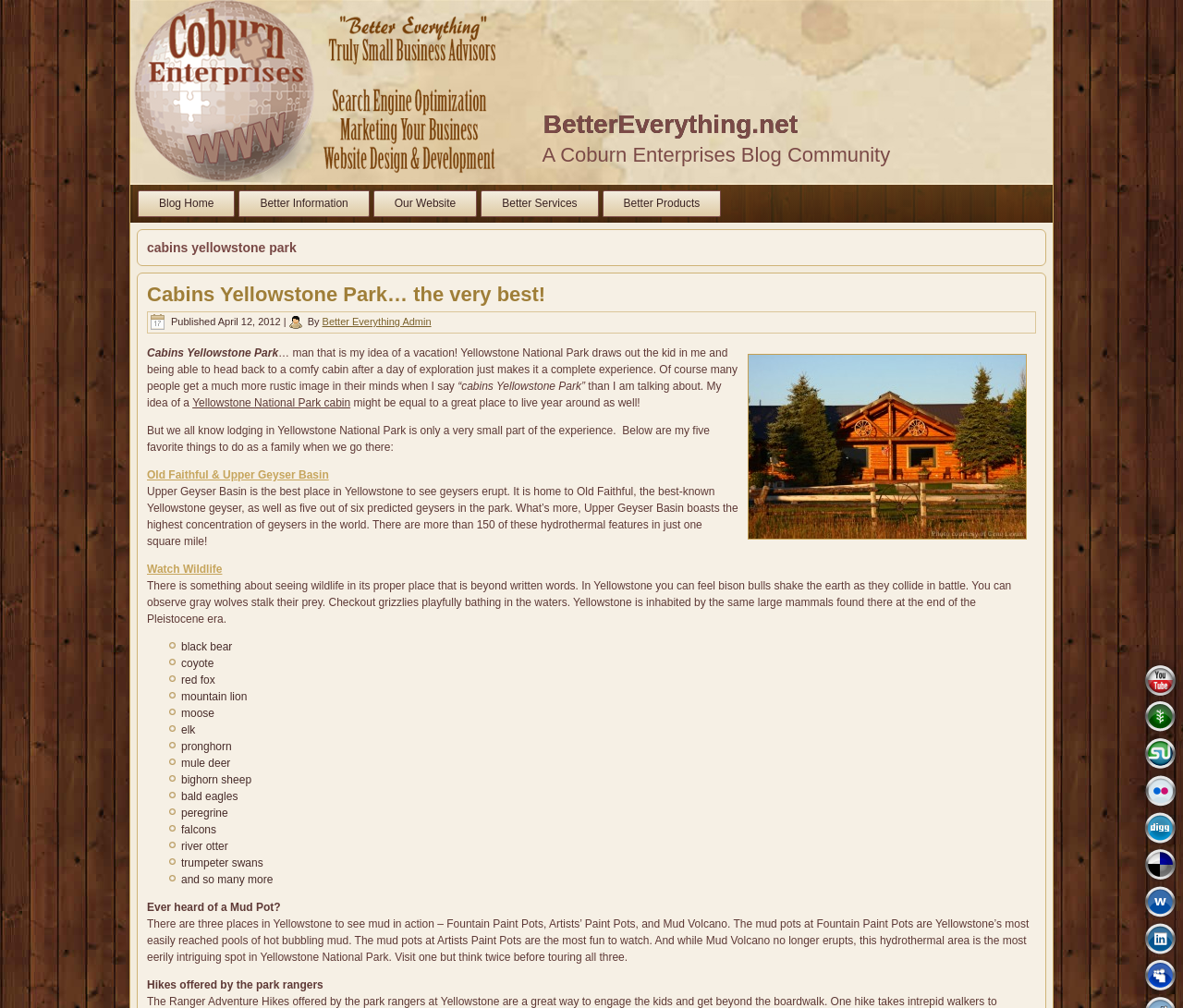Answer the question in one word or a short phrase:
What is the name of the geyser mentioned in the article?

Old Faithful